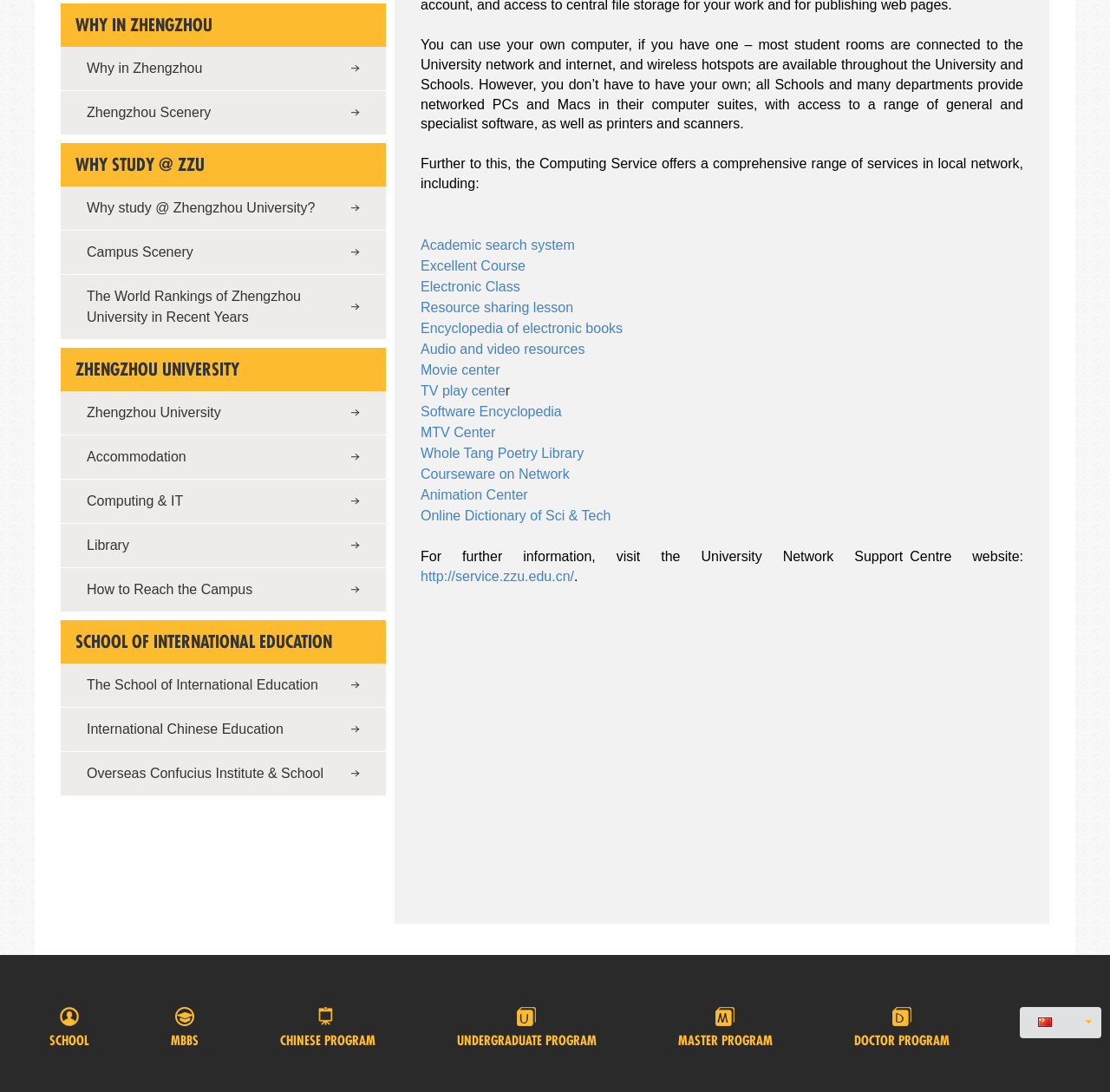Based on the element description, predict the bounding box coordinates (top-left x, top-left y, bottom-right x, bottom-right y) for the UI element in the screenshot: Whole Tang Poetry Library

[0.379, 0.408, 0.526, 0.421]